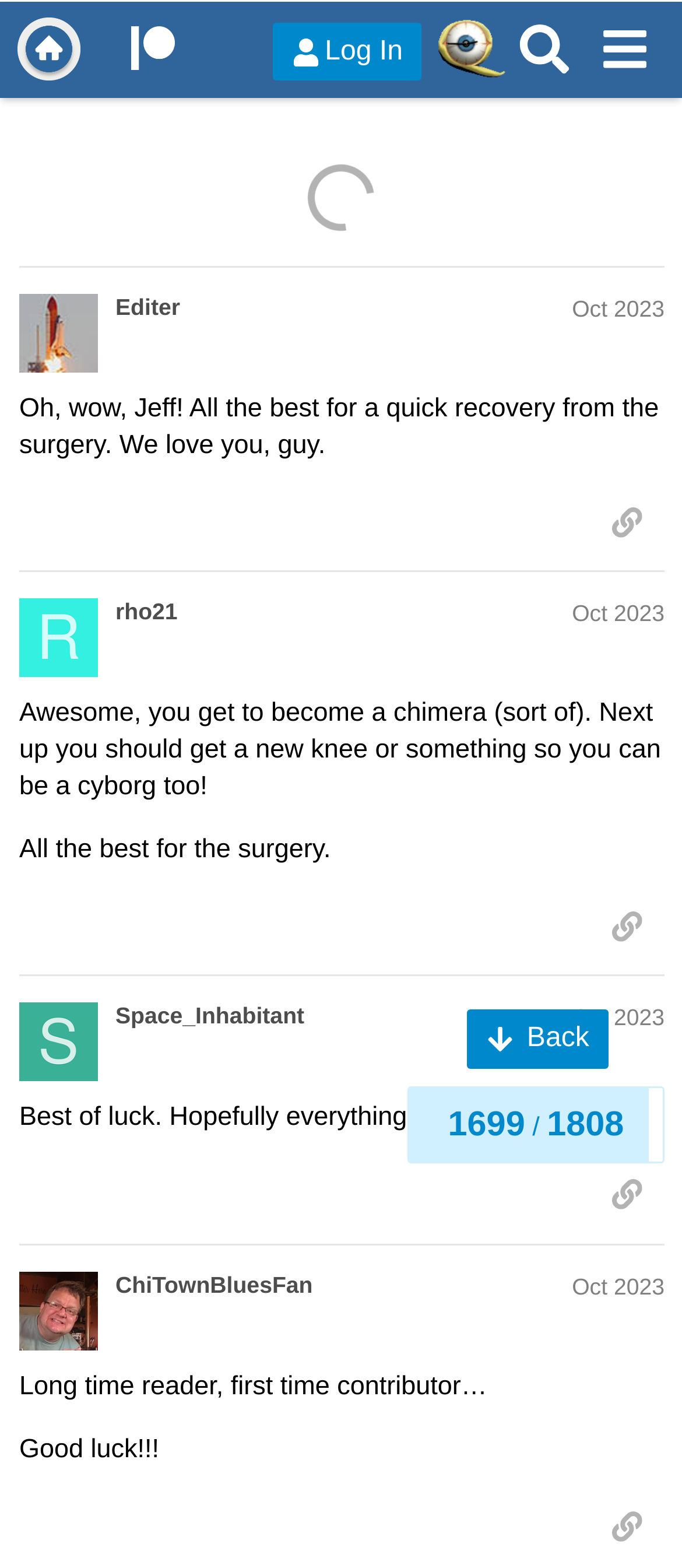Please determine the bounding box coordinates of the section I need to click to accomplish this instruction: "Click About".

None